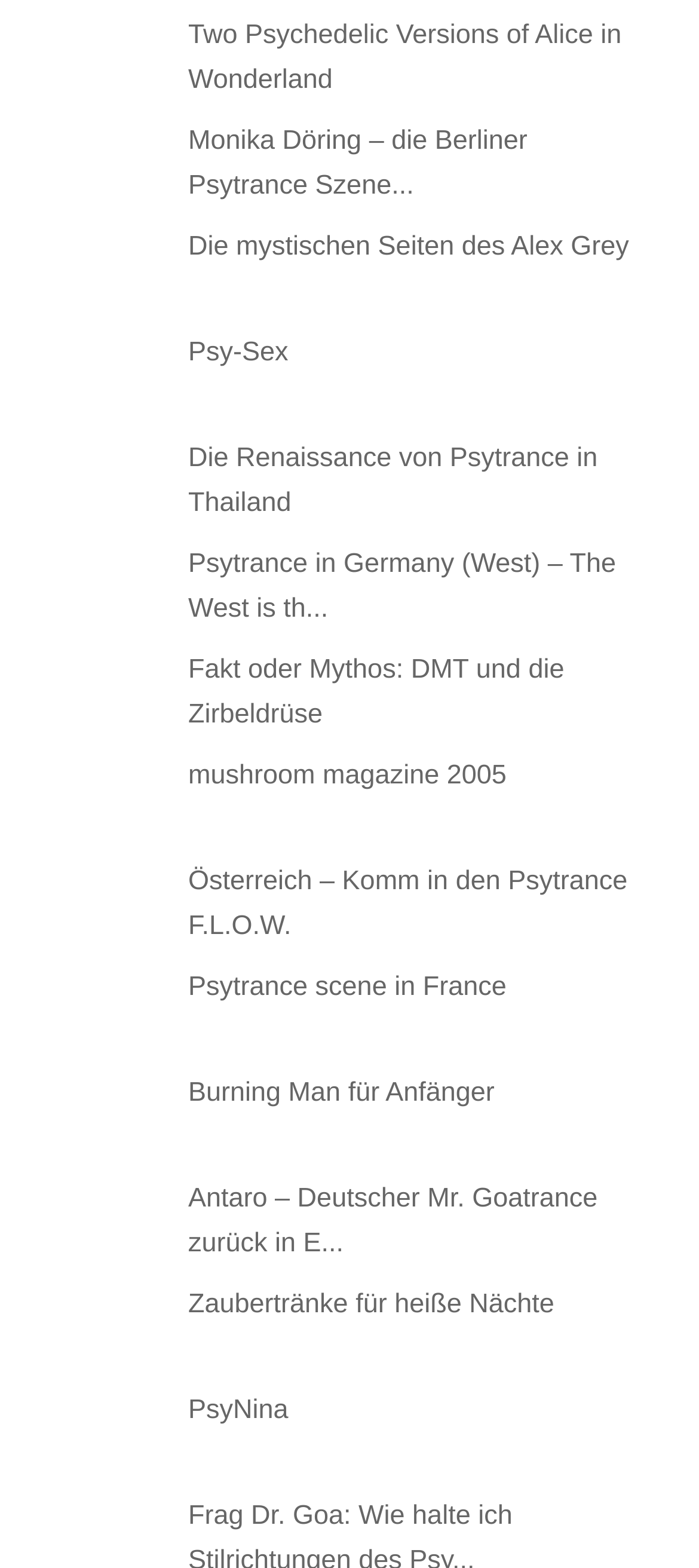Please identify the bounding box coordinates for the region that you need to click to follow this instruction: "Explore the article about Die mystischen Seiten des Alex Grey".

[0.269, 0.148, 0.9, 0.167]